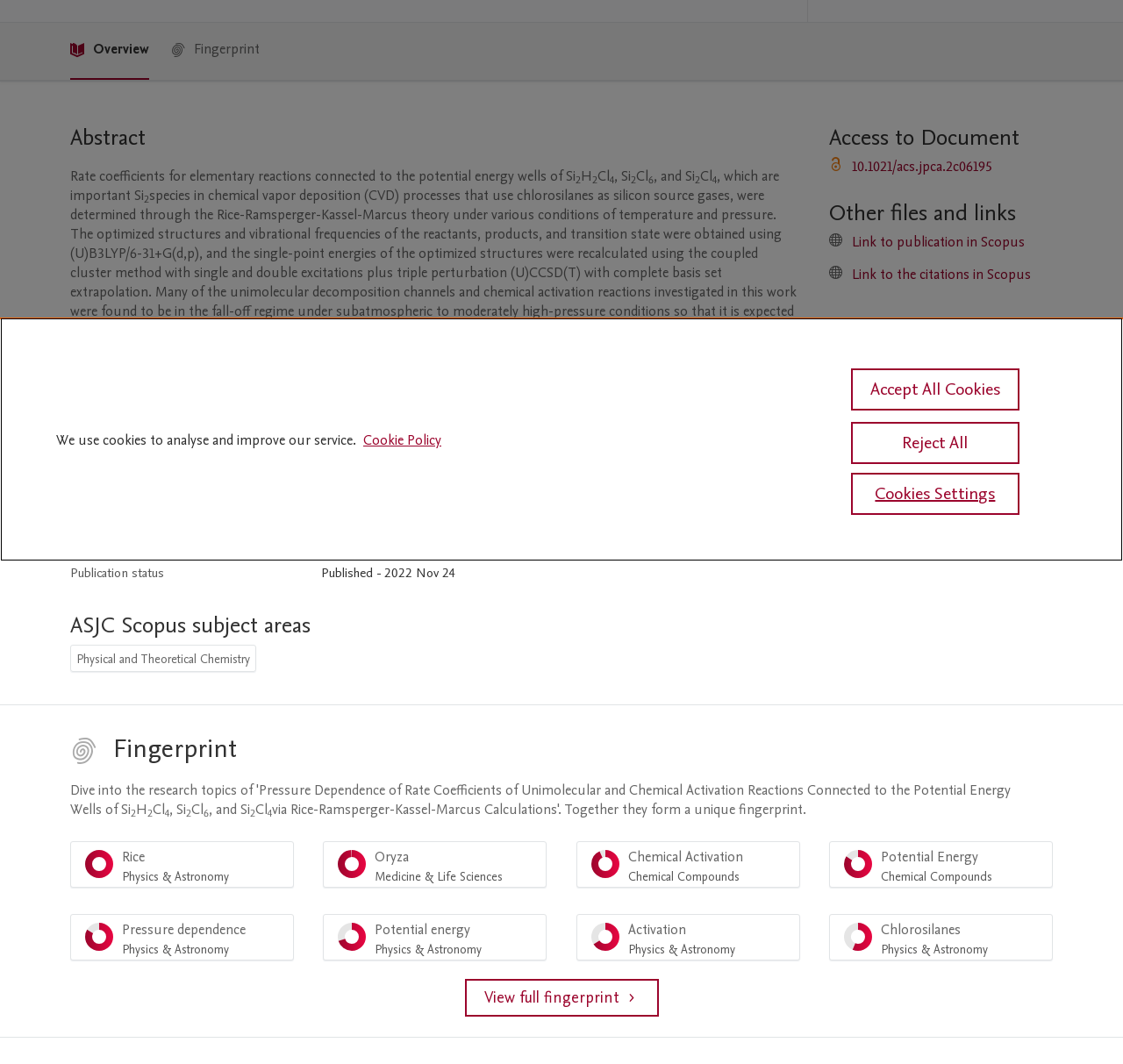Using the webpage screenshot, locate the HTML element that fits the following description and provide its bounding box: "10.1021/acs.jpca.2c06195".

[0.759, 0.148, 0.884, 0.166]